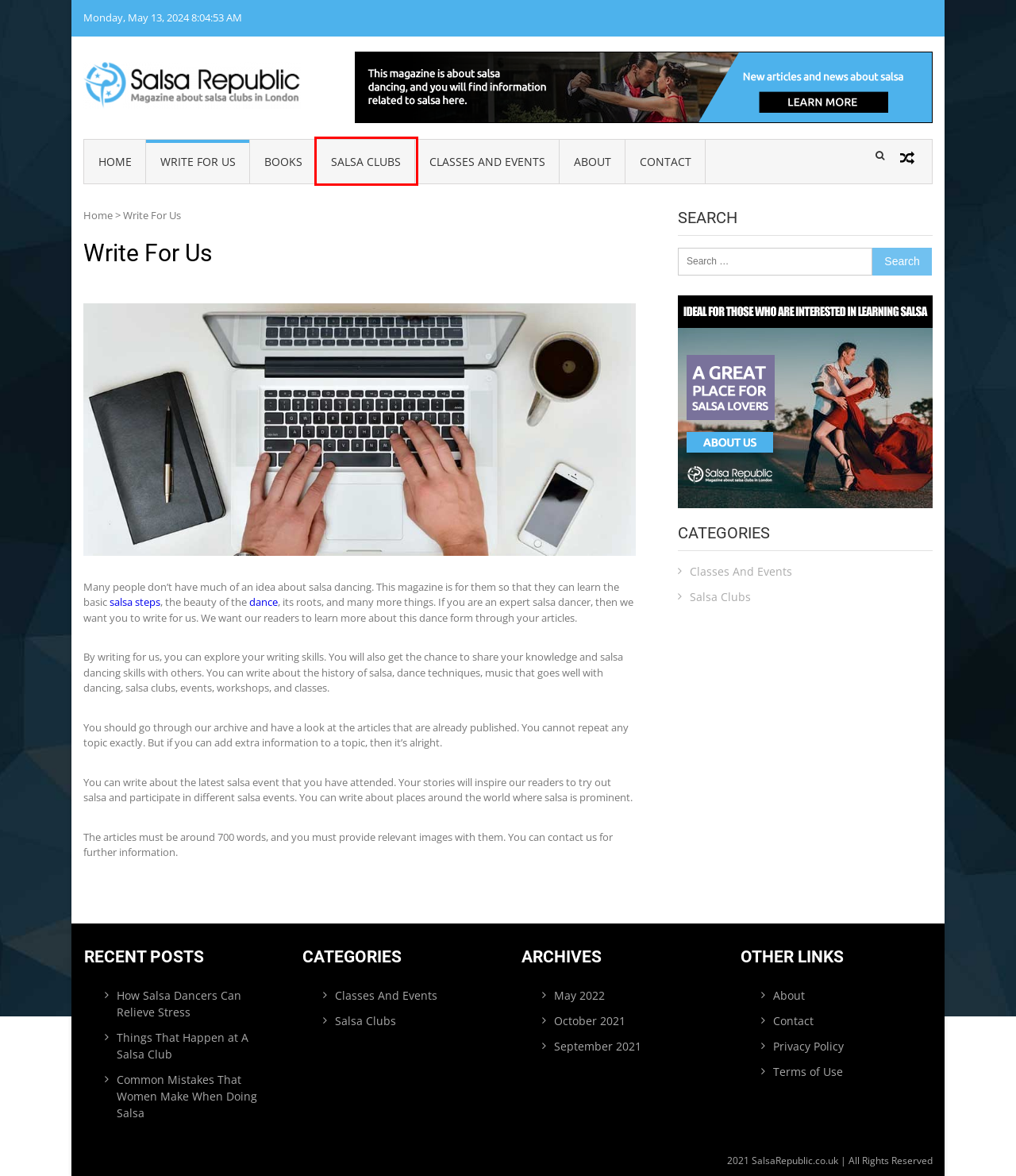Given a screenshot of a webpage with a red bounding box highlighting a UI element, determine which webpage description best matches the new webpage that appears after clicking the highlighted element. Here are the candidates:
A. Contact – Salsa Republic
B. About – Salsa Republic
C. Salsa Clubs Archives – Salsa Republic
D. Home – Salsa Republic
E. Classes And Events Archives – Salsa Republic
F. Books – Salsa Republic
G. Common Mistakes That Women Make When Doing Salsa – Salsa Republic
H. Website Terms of Use – Salsa Republic

C